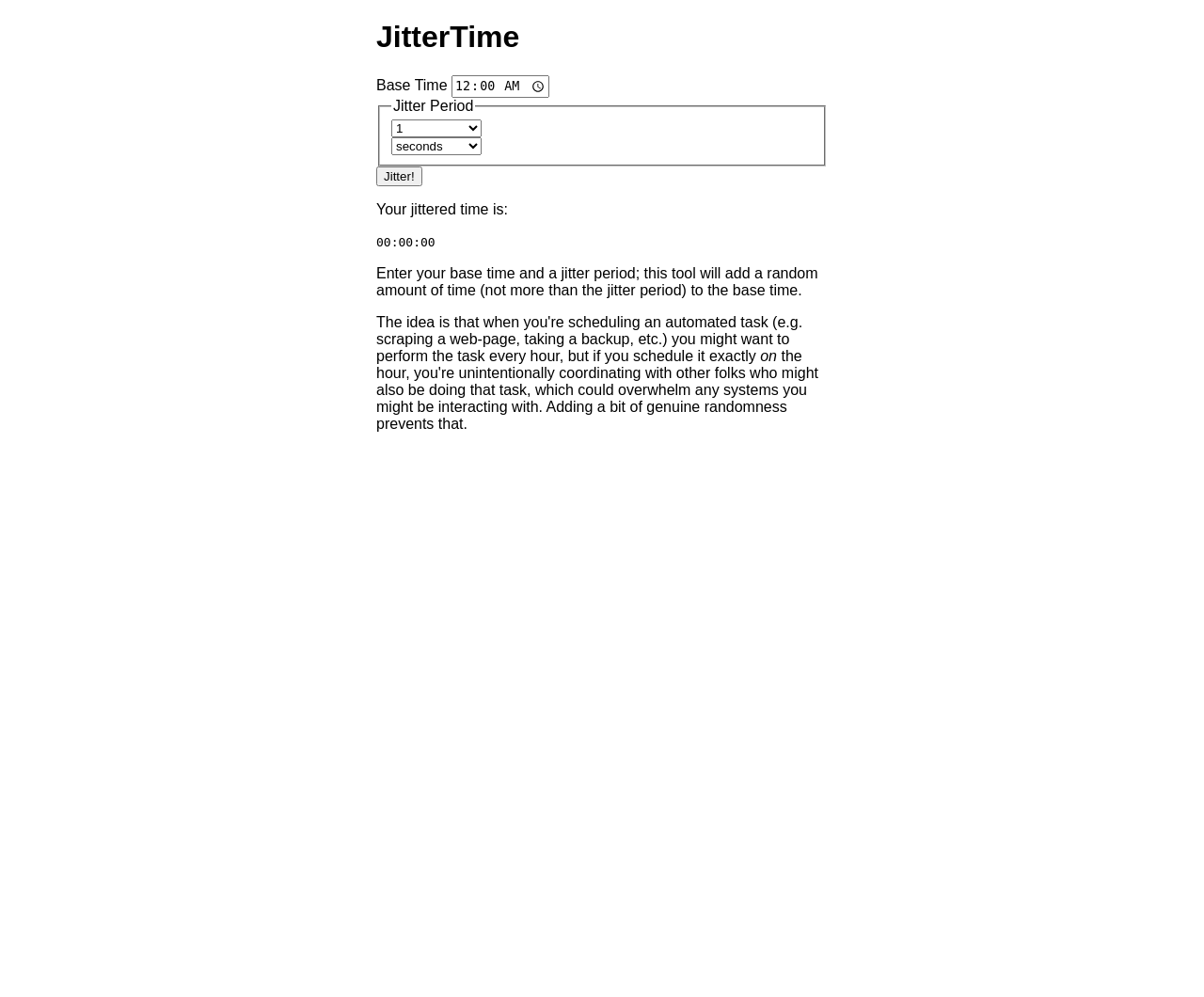Can you find the bounding box coordinates for the UI element given this description: "Jitter!"? Provide the coordinates as four float numbers between 0 and 1: [left, top, right, bottom].

[0.312, 0.167, 0.35, 0.187]